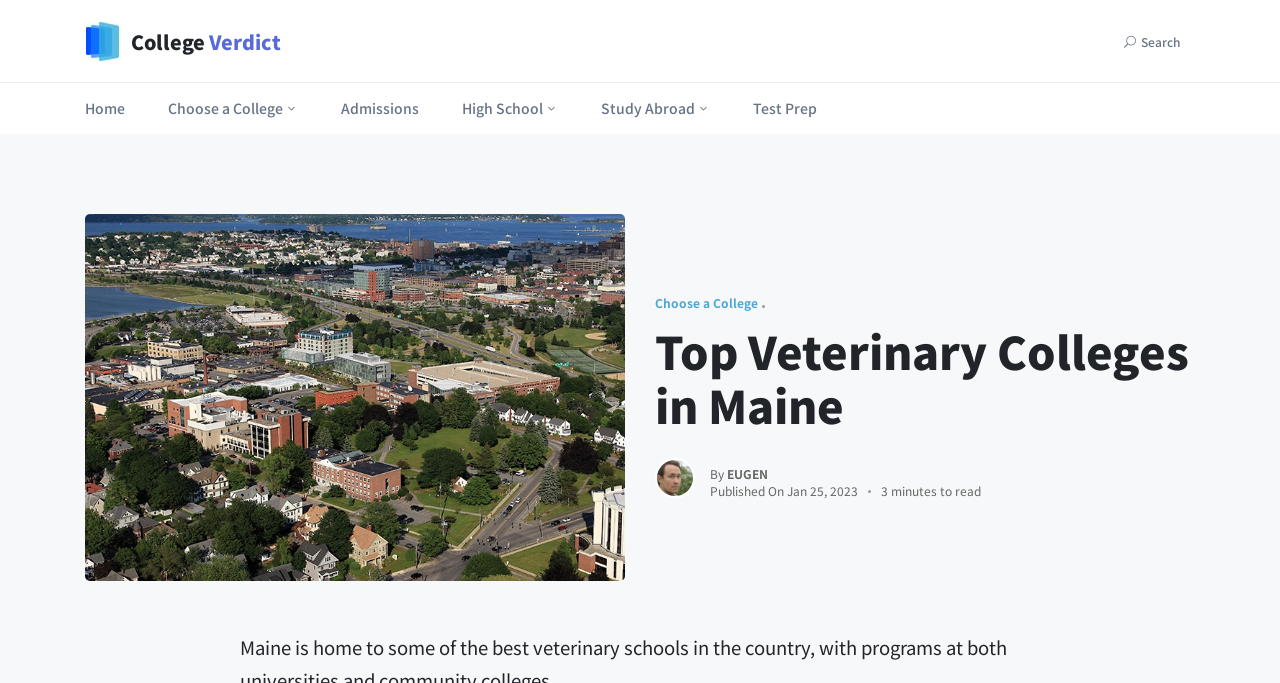Give an in-depth explanation of the webpage layout and content.

The webpage is about Top Veterinary Colleges in Maine. At the top left corner, there is a small image. Next to it, there is a heading that reads "College Verdict". On the top right corner, there are two buttons, one with the label "M" and another with the label "USearch". 

Below the top section, there is a navigation menu with six links: "Home", "Choose a College", "Admissions", "High School", "Study Abroad", and "Test Prep". These links are aligned horizontally and take up about half of the webpage's width.

Below the navigation menu, there is a large figure that takes up most of the webpage's width. Above the figure, there is a heading that reads "Top Veterinary Colleges in Maine". 

Below the figure, there is an article with the author's name "EUGEN" and the publication date "Jan 25, 2023". The article is estimated to take "3 minutes to read".